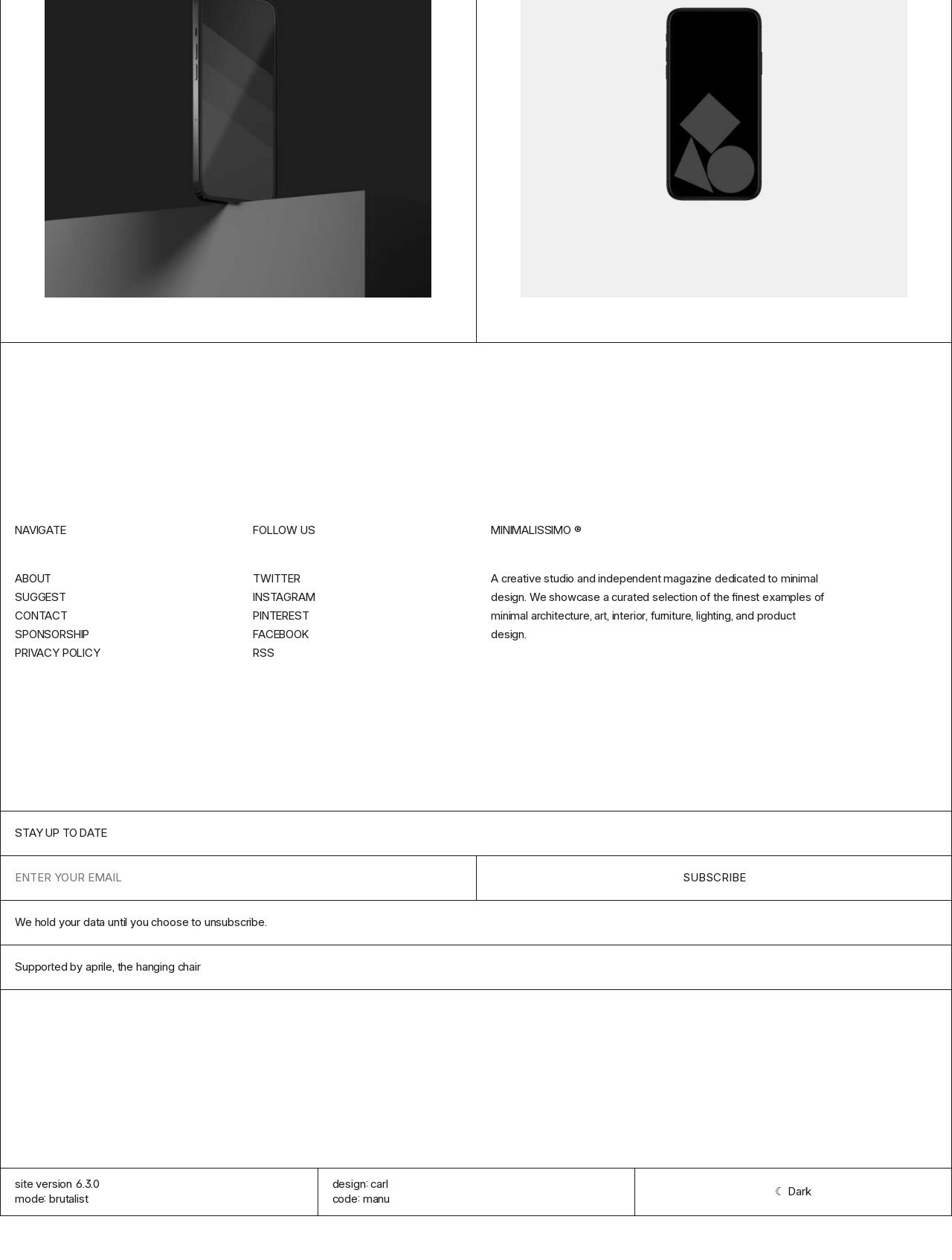Please find the bounding box coordinates of the clickable region needed to complete the following instruction: "Check the privacy policy". The bounding box coordinates must consist of four float numbers between 0 and 1, i.e., [left, top, right, bottom].

[0.016, 0.512, 0.105, 0.524]